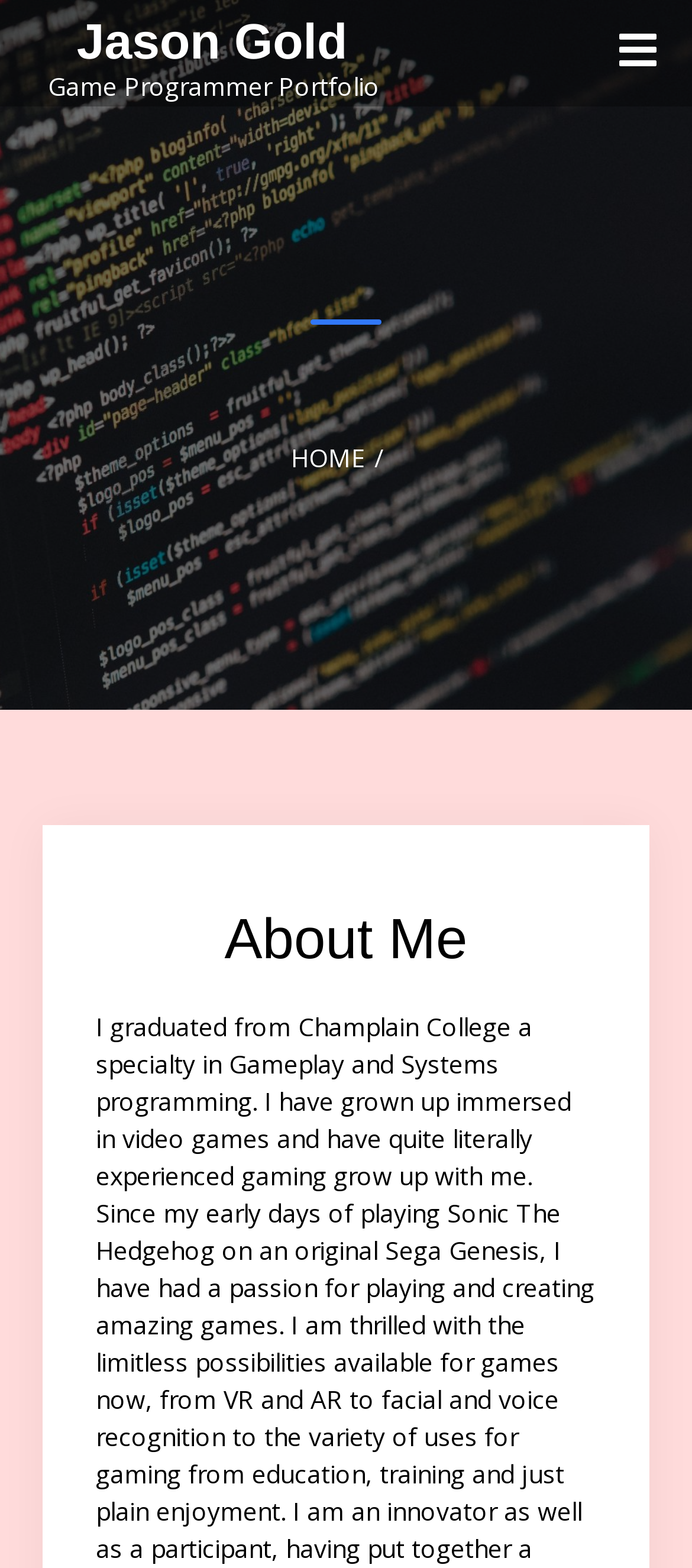Give a concise answer using only one word or phrase for this question:
What is the name of the game programmer?

Jason Gold